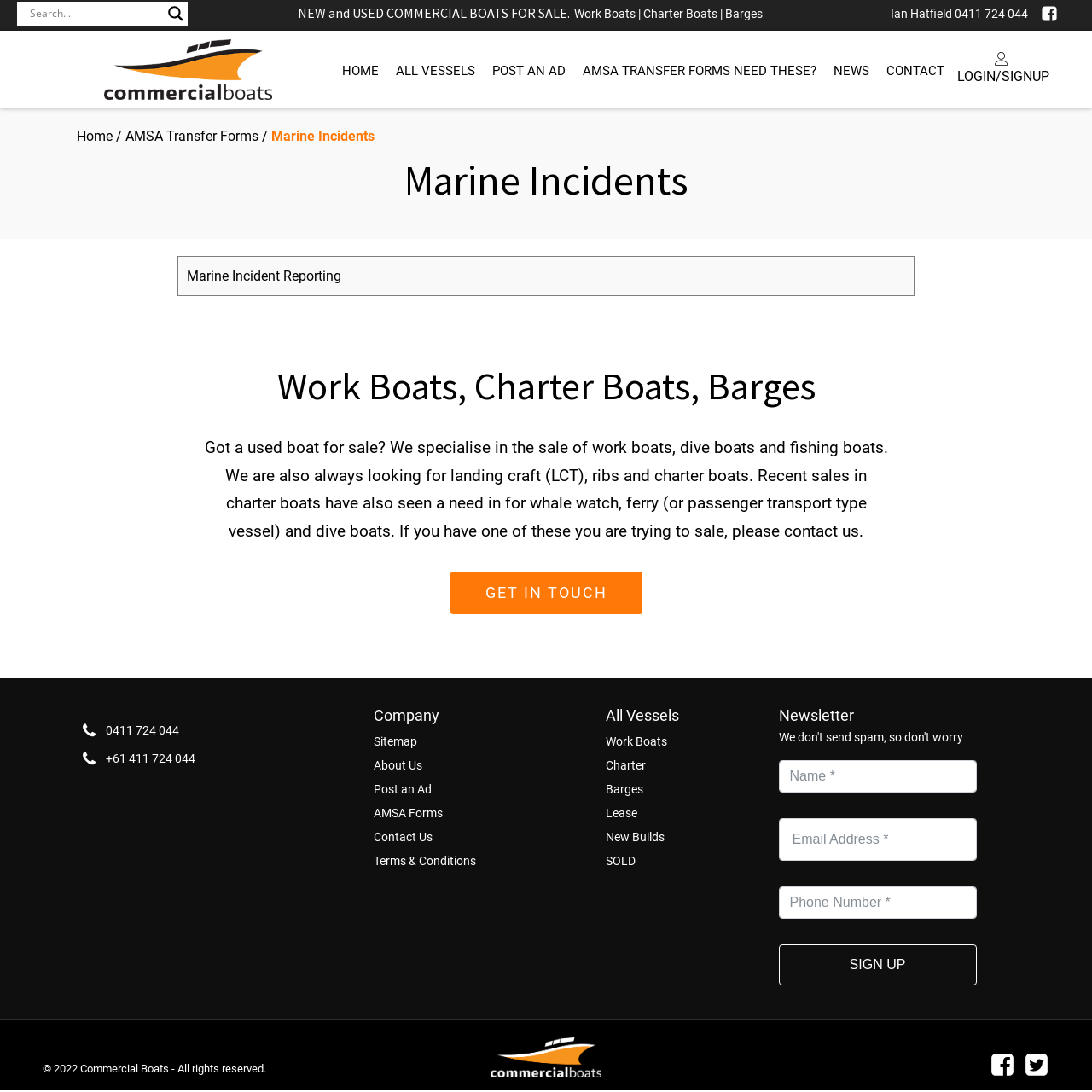Create a detailed description of the webpage's content and layout.

This webpage is about Marine Incidents, specifically for reporting to AMSA (Australian Maritime Safety Authority). At the top, there is a search form with a search input box and a search magnifier button. Below the search form, there is a heading that reads "NEW and USED COMMERCIAL BOATS FOR SALE." 

To the right of the heading, there are several links, including "Work Boats", "Charter Boats", "Barges", and a contact number. Above these links, there is a logo of Commercial Boats of Australia. 

Below the links, there is a navigation menu with options like "HOME", "ALL VESSELS", "POST AN AD", "AMSA TRANSFER FORMS NEED THESE?", "NEWS", and "CONTACT". To the right of the navigation menu, there is a "LOGIN/SIGNUP" button.

On the left side of the page, there is a secondary navigation menu with links to "Home", "AMSA Transfer Forms", and "Marine Incidents". Below this menu, there is a heading that reads "Marine Incidents" and a link to "Marine Incident Reporting".

The main content of the page is divided into two sections. The left section has a heading that reads "Work Boats, Charter Boats, Barges" and a paragraph of text describing the services offered by Commercial Boats of Australia. There is also a "GET IN TOUCH" link and a phone number.

The right section has a heading that reads "Company" and several links to pages like "Sitemap", "About Us", "Post an Ad", "AMSA Forms", and "Contact Us". Below this section, there is a list of links to different types of vessels, including "All Vessels", "Work Boats", "Charter", "Barges", "Lease", "New Builds", and "SOLD".

At the bottom of the page, there is a newsletter sign-up section with three input boxes and a "SIGN UP" button. There is also a copyright notice and a logo of Commercial Boats of Australia in white. On the right side of the footer, there are social media links to Facebook and Twitter.